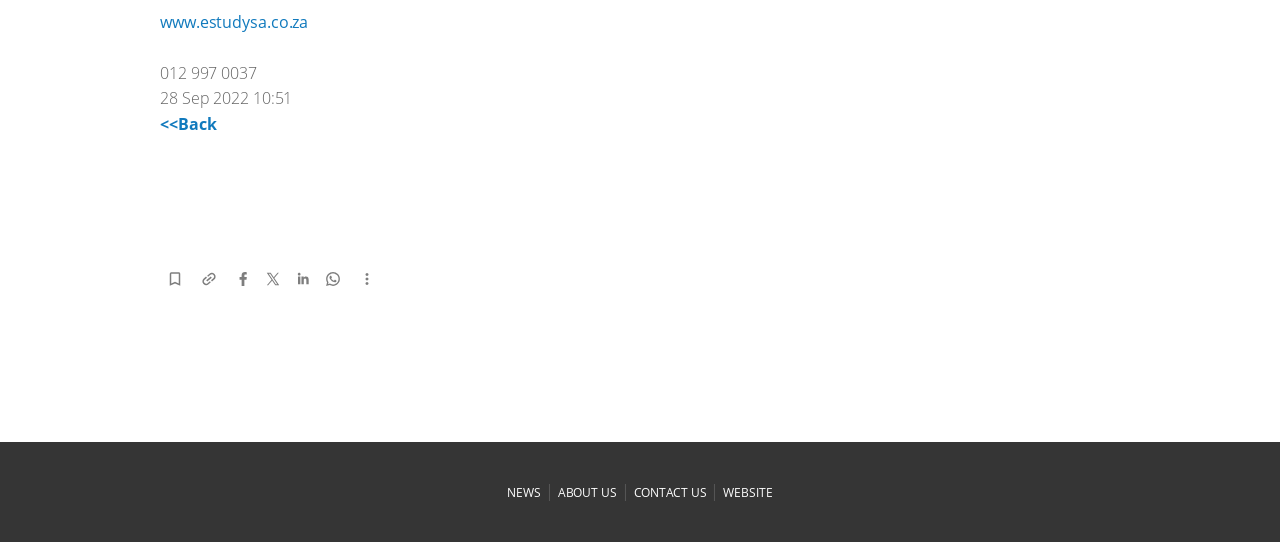Bounding box coordinates should be provided in the format (top-left x, top-left y, bottom-right x, bottom-right y) with all values between 0 and 1. Identify the bounding box for this UI element: www.estudysa.co.za

[0.125, 0.021, 0.241, 0.062]